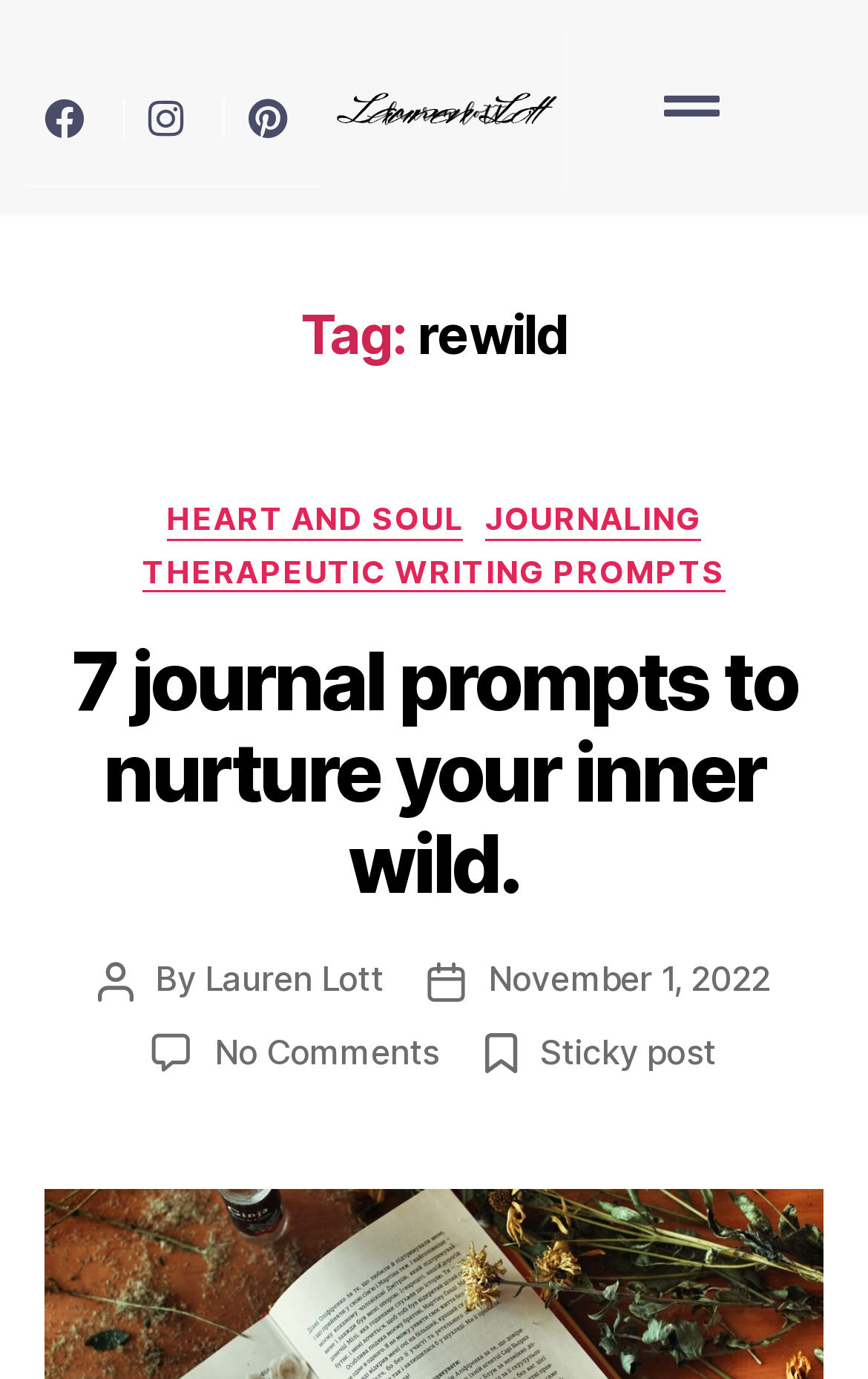Determine the bounding box for the UI element as described: "Lauren Lott". The coordinates should be represented as four float numbers between 0 and 1, formatted as [left, top, right, bottom].

[0.236, 0.695, 0.442, 0.726]